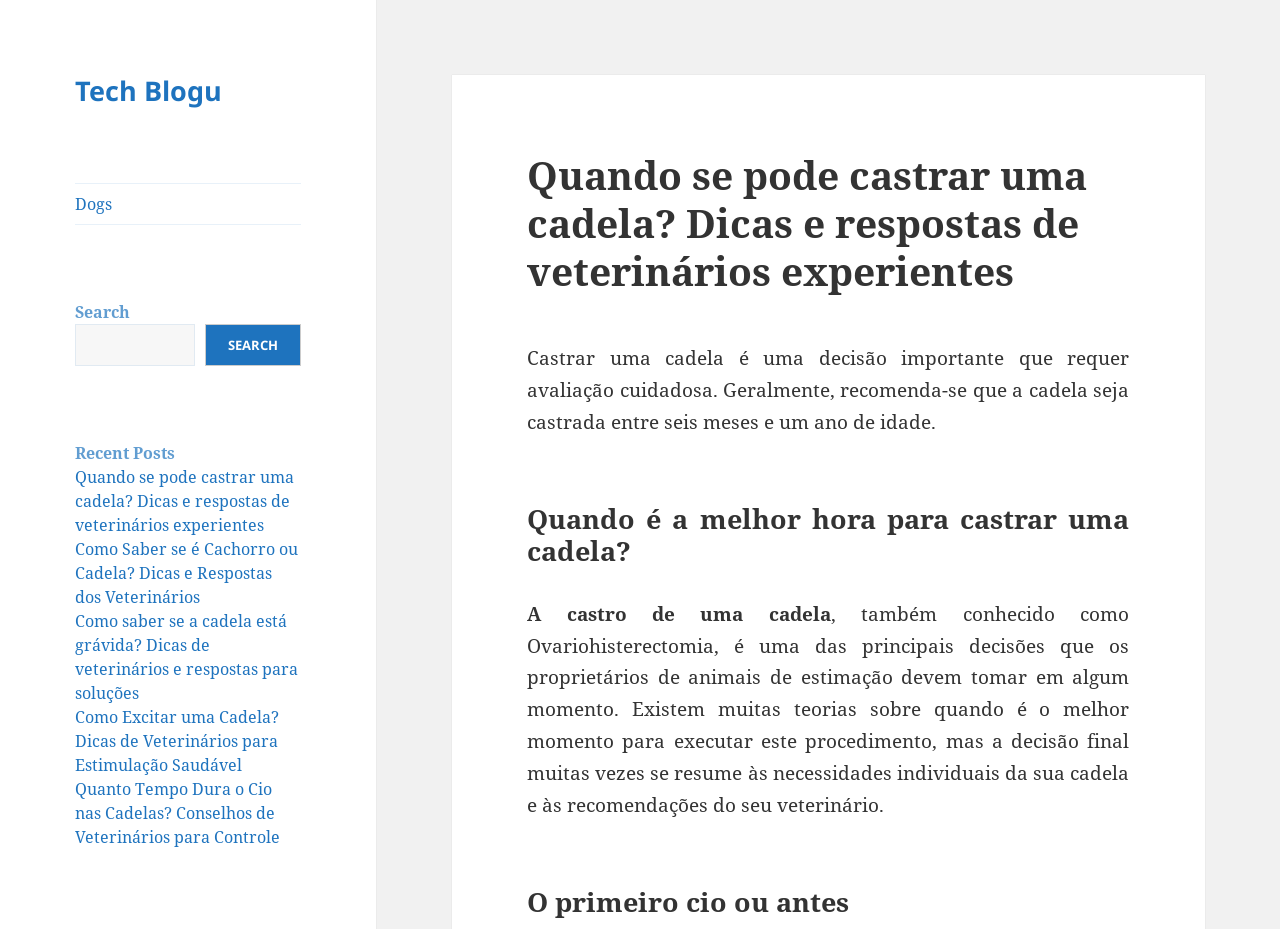Please provide a brief answer to the question using only one word or phrase: 
What is the category of the articles on the webpage?

Dogs